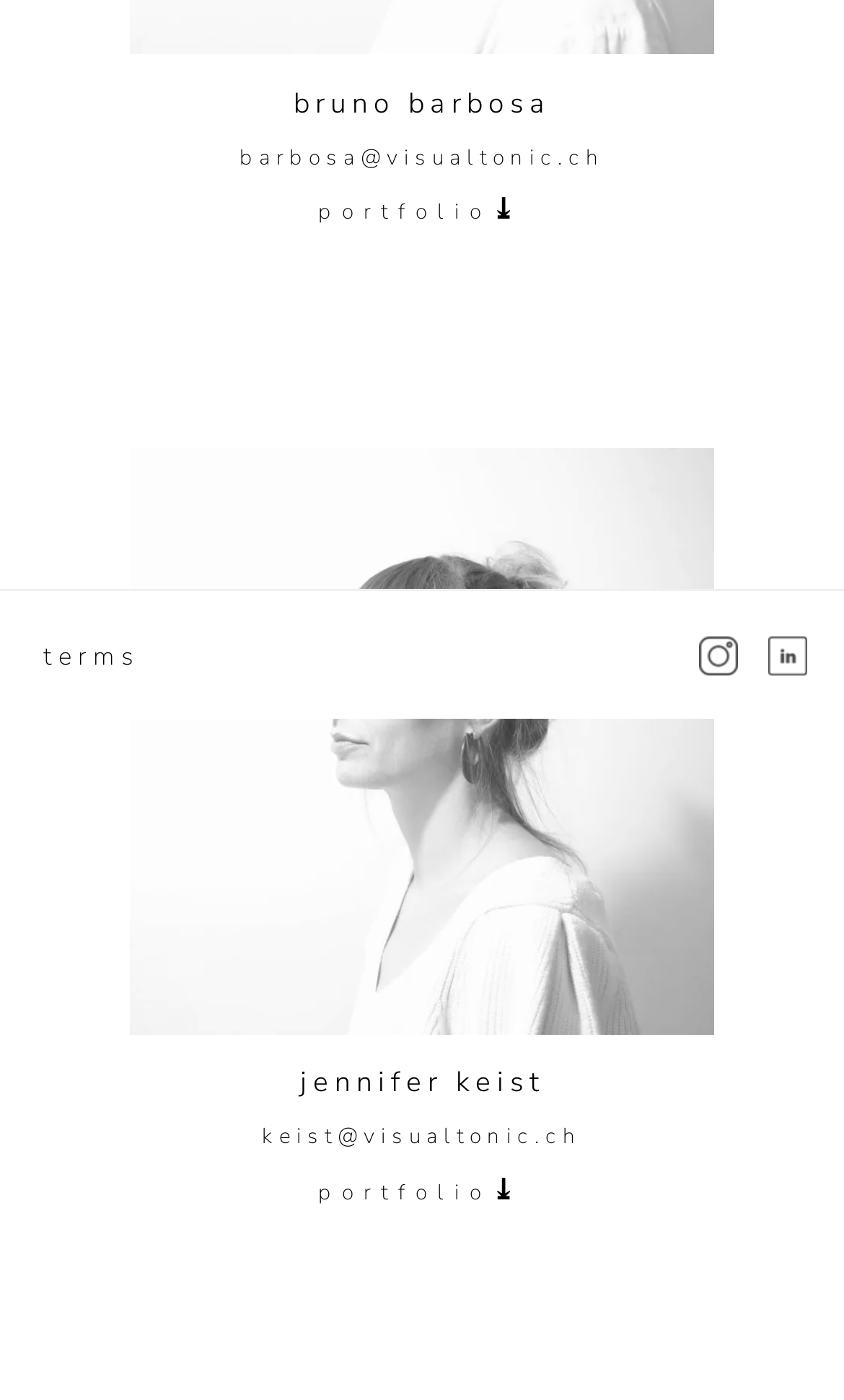Given the element description, predict the bounding box coordinates in the format (top-left x, top-left y, bottom-right x, bottom-right y). Make sure all values are between 0 and 1. Here is the element description: terms

[0.051, 0.455, 0.308, 0.48]